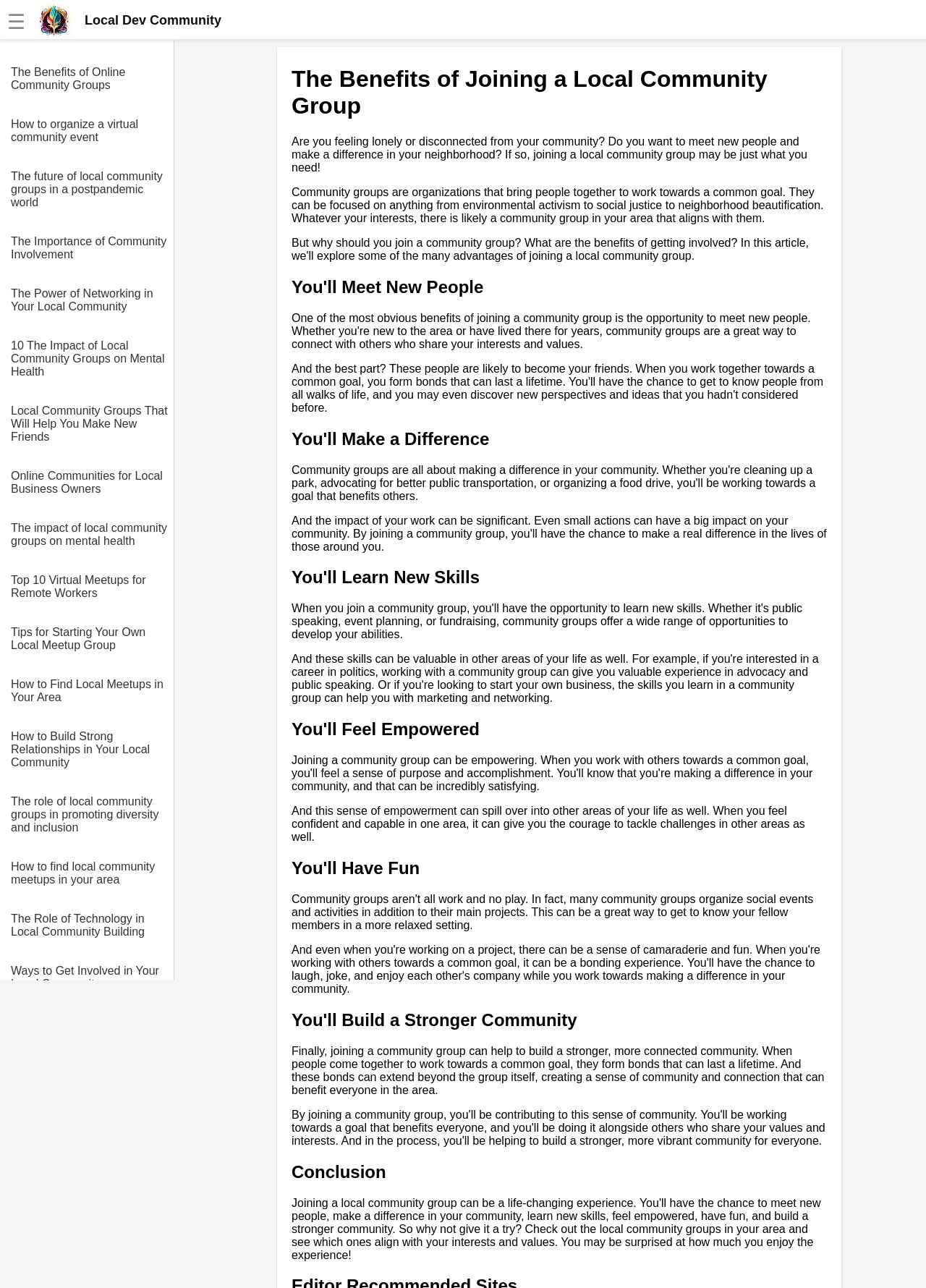From the image, can you give a detailed response to the question below:
What is the purpose of community groups?

According to the webpage, community groups are organizations that bring people together to work towards a common goal. This goal can be focused on anything from environmental activism to social justice to neighborhood beautification, and so on.